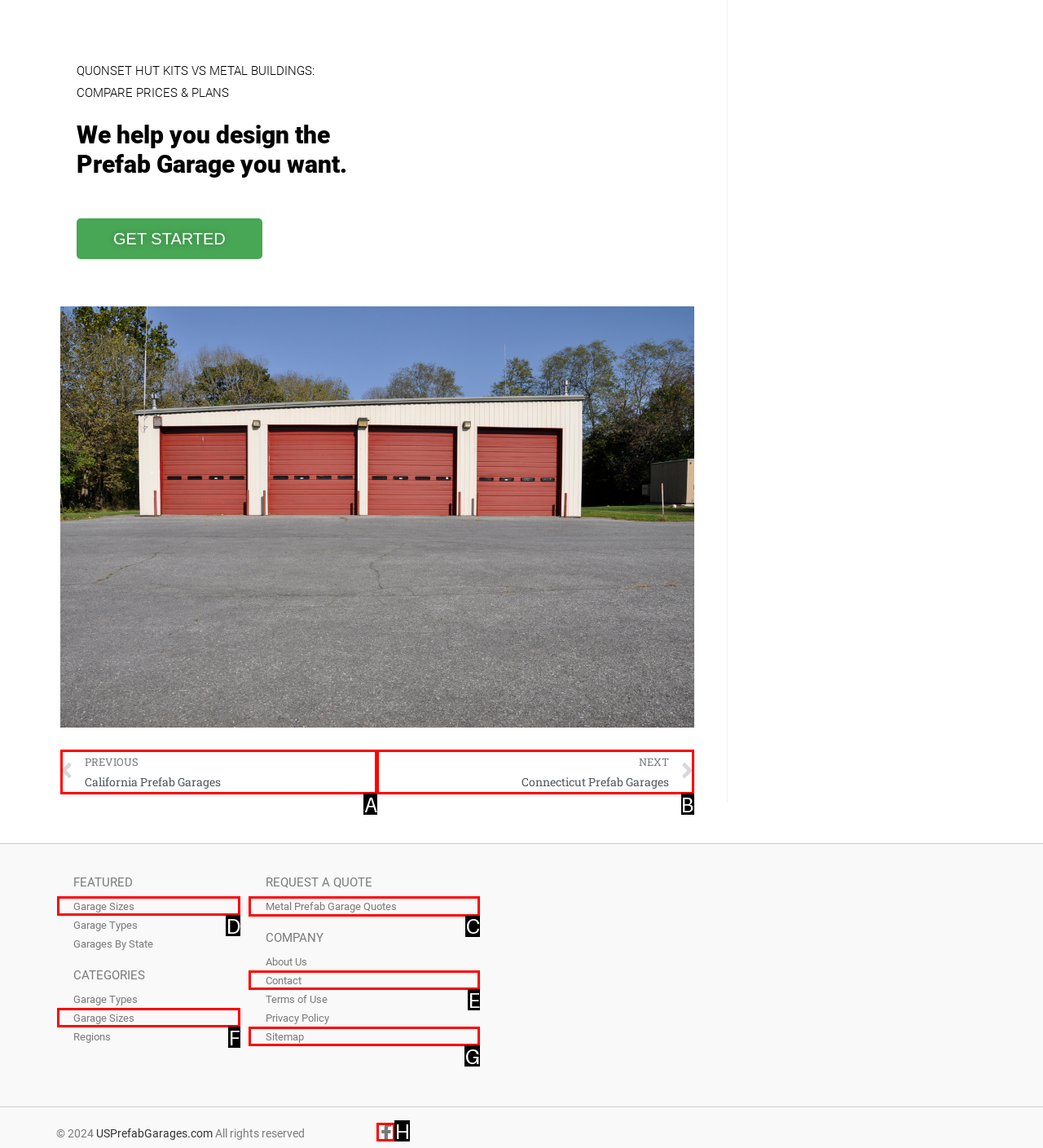Indicate the letter of the UI element that should be clicked to accomplish the task: Request a quote for a metal prefab garage. Answer with the letter only.

C